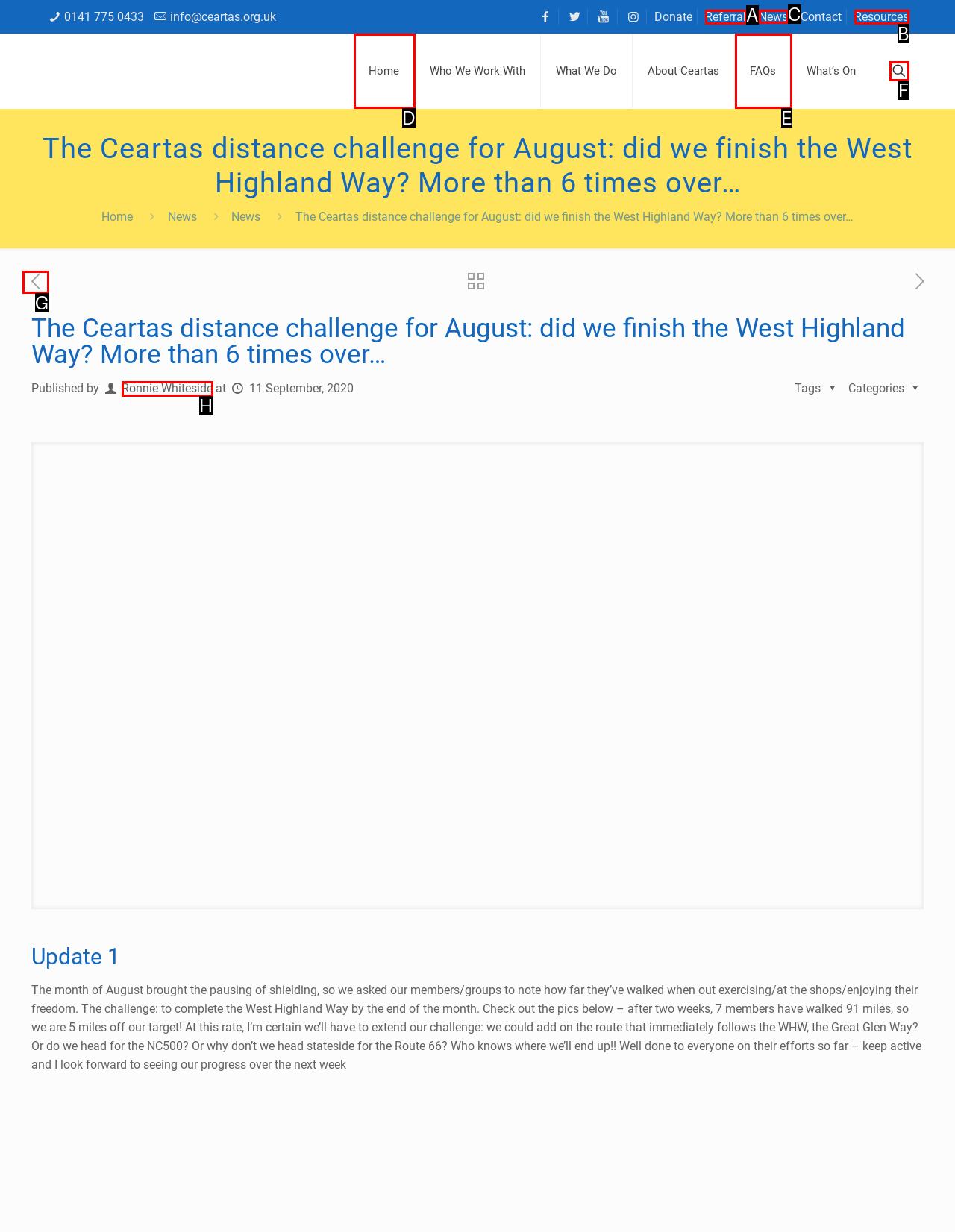Indicate which red-bounded element should be clicked to perform the task: go to the News page Answer with the letter of the correct option.

C